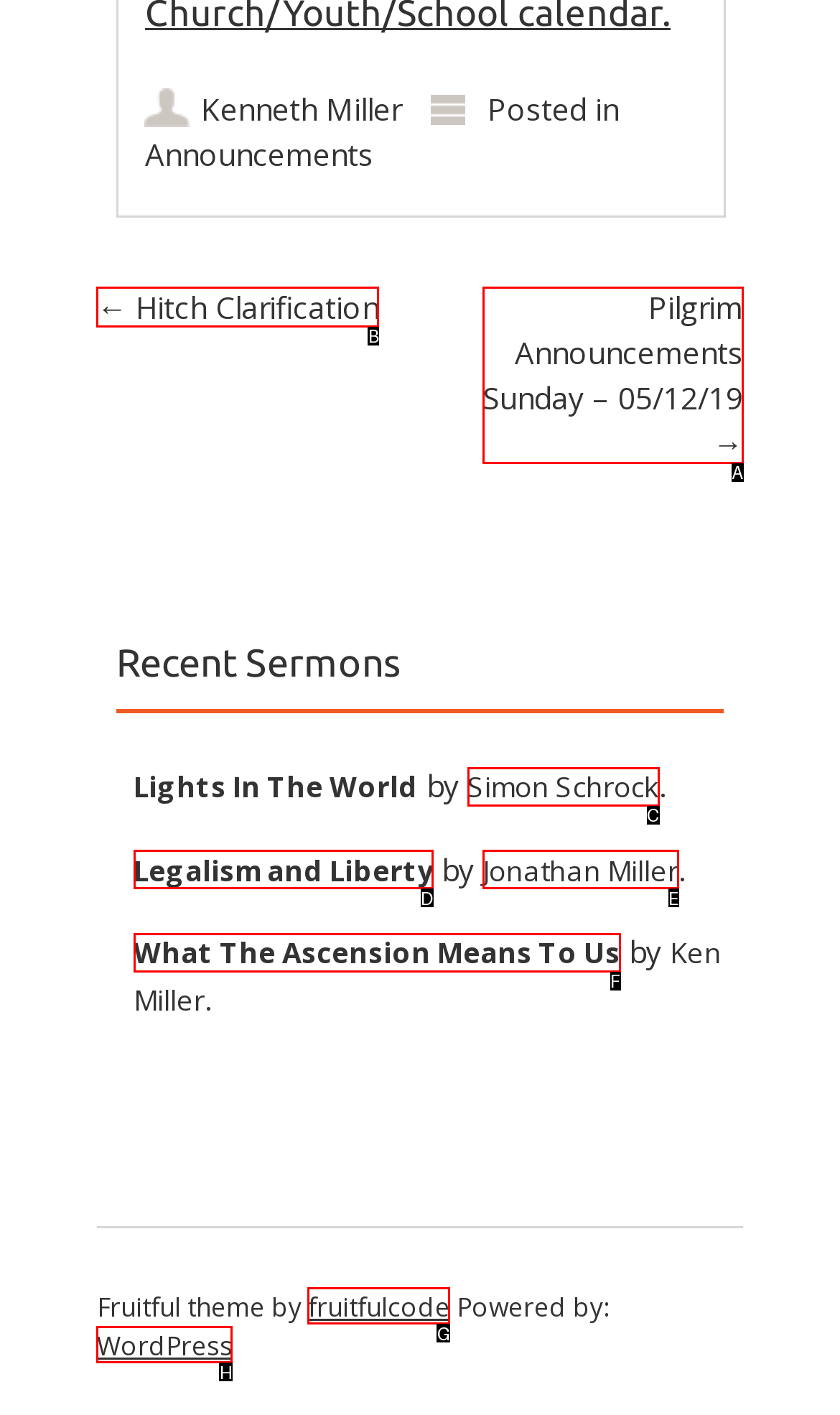Tell me which one HTML element I should click to complete the following task: View Hitch Clarification post Answer with the option's letter from the given choices directly.

B